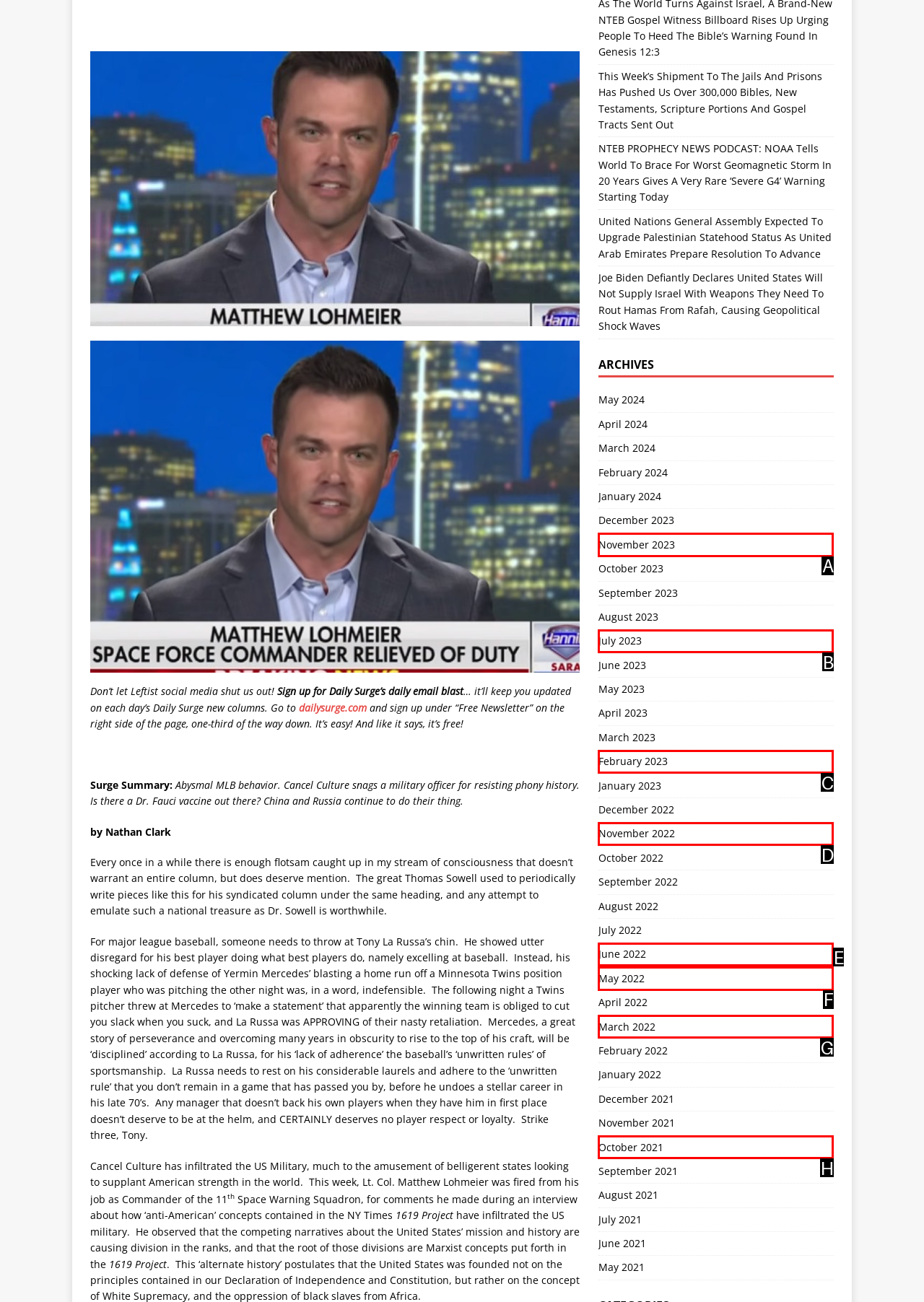Select the option that aligns with the description: October 2021
Respond with the letter of the correct choice from the given options.

H